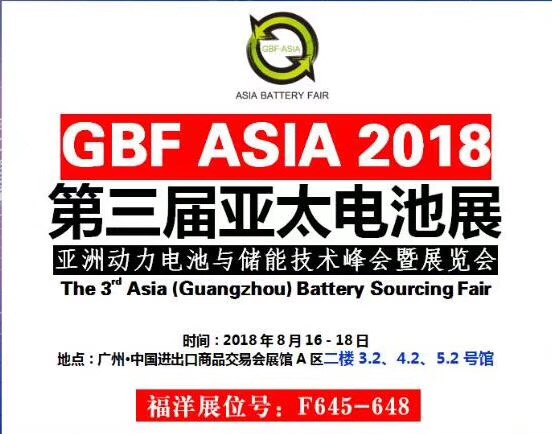Where is the event located?
Provide a thorough and detailed answer to the question.

The event location is specified in the graphic, which mentions the Guangzhou Import and Export Fair Complex as the venue, with specific sections 3.2, 4.2, and 5.2.